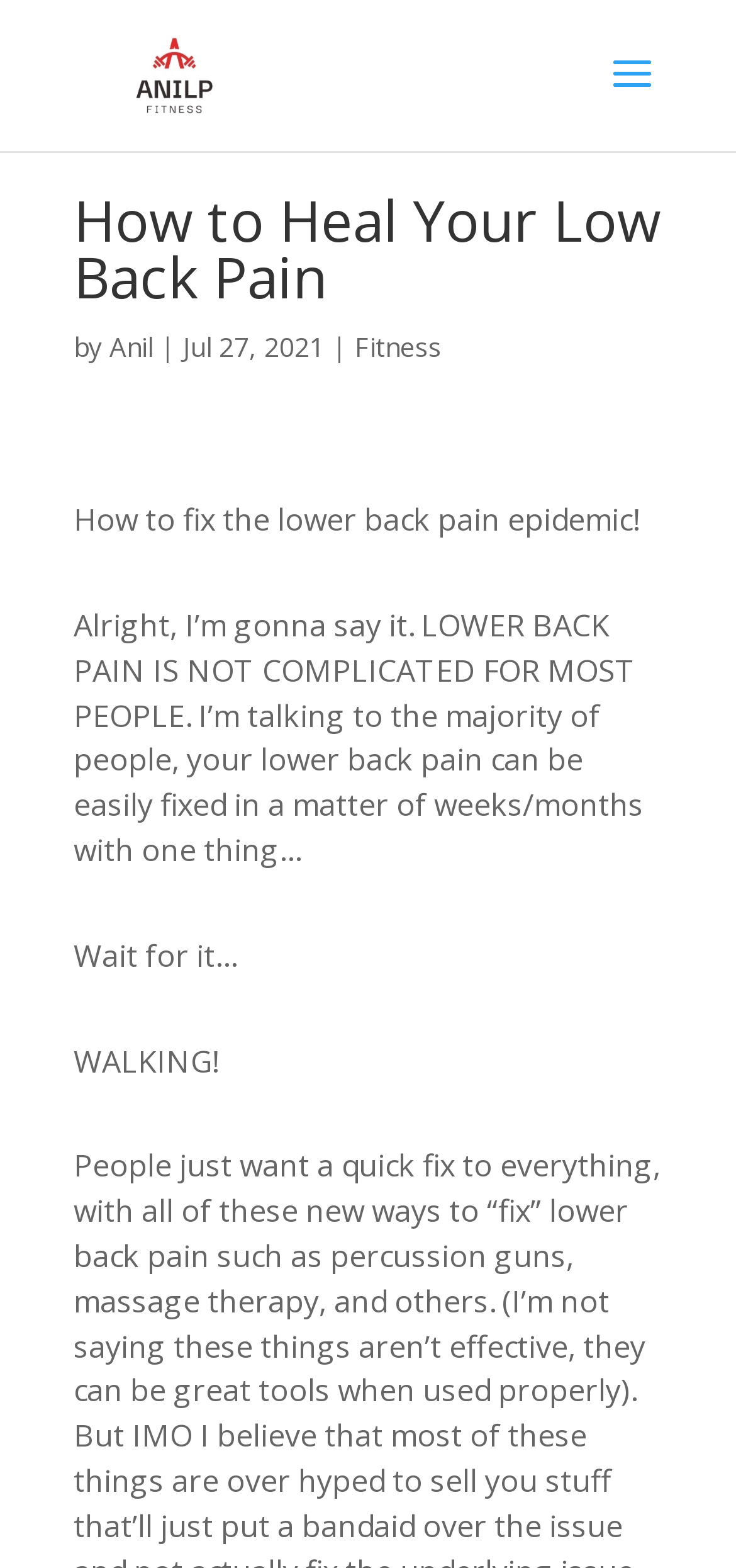Identify the text that serves as the heading for the webpage and generate it.

How to Heal Your Low Back Pain